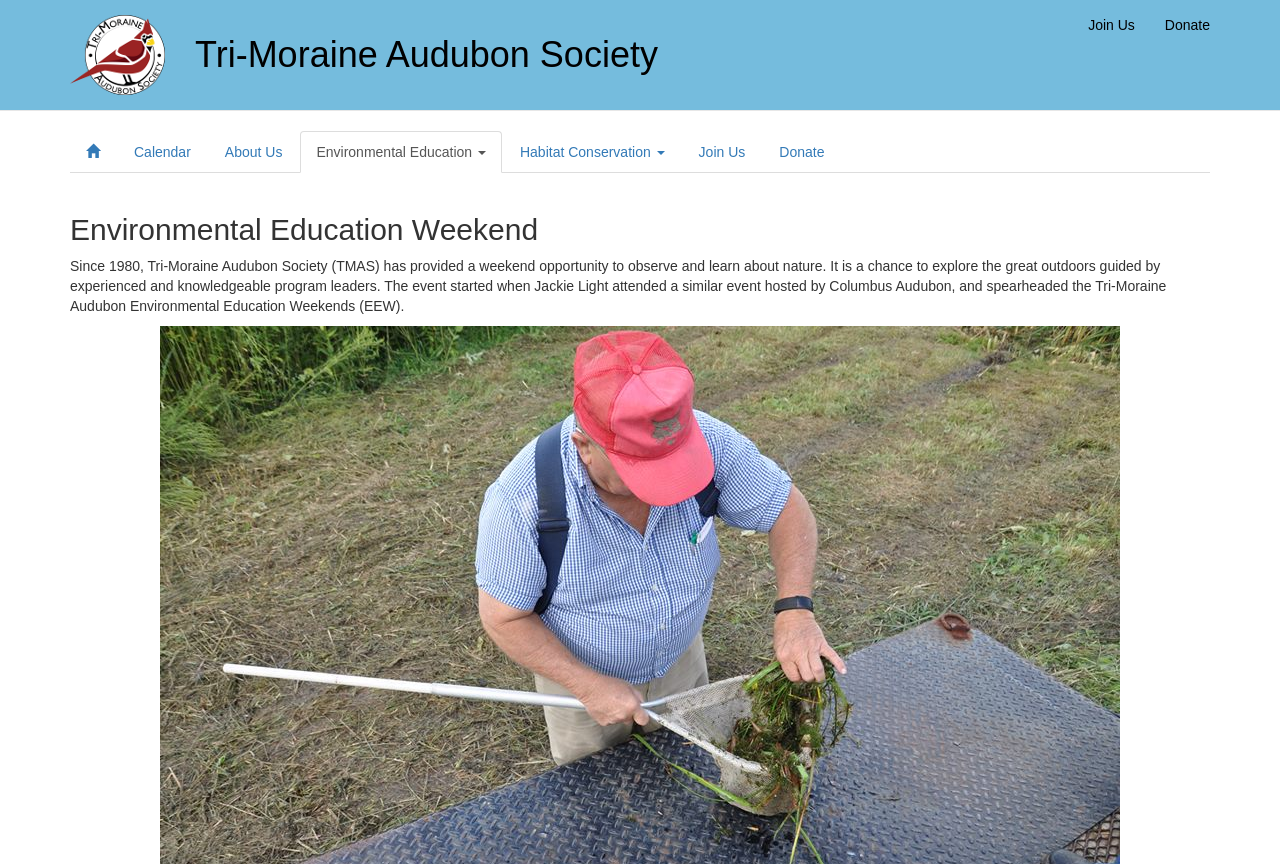Can you specify the bounding box coordinates for the region that should be clicked to fulfill this instruction: "Go to Join Us page".

[0.838, 0.0, 0.898, 0.058]